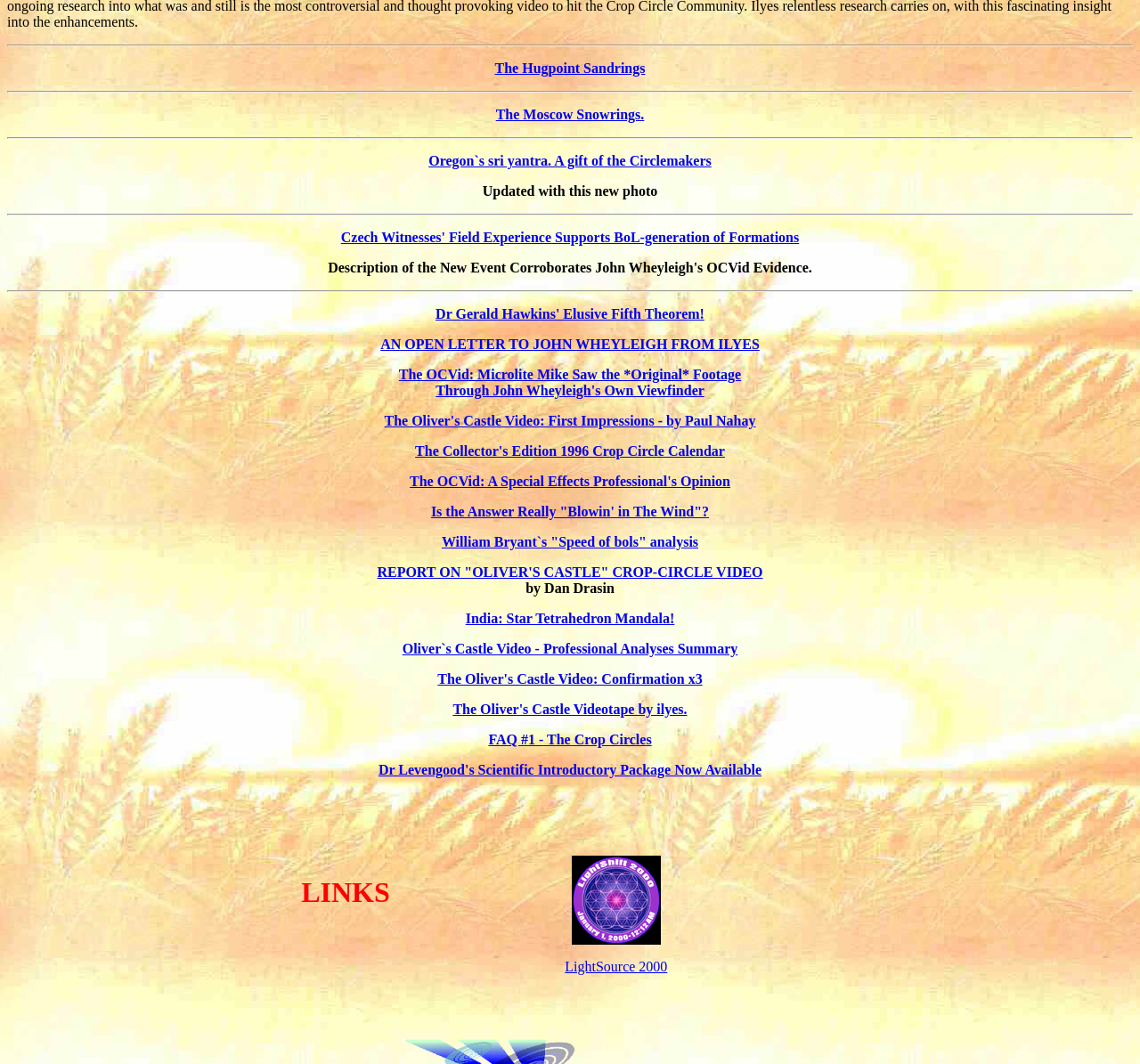Provide the bounding box coordinates of the HTML element described by the text: "Electric Future". The coordinates should be in the format [left, top, right, bottom] with values between 0 and 1.

None